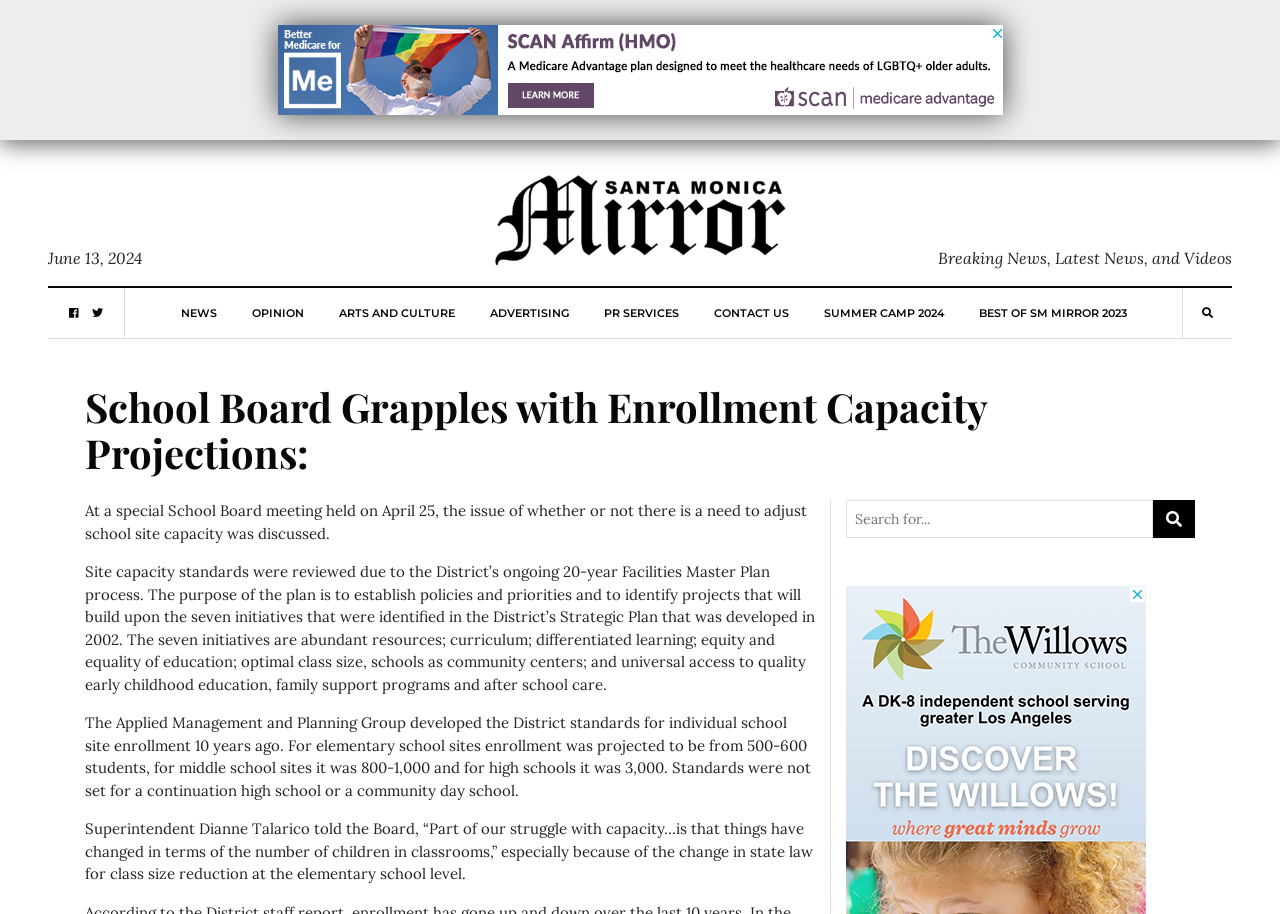Find the bounding box coordinates for the area that must be clicked to perform this action: "Visit the 'OPINION' page".

[0.196, 0.315, 0.237, 0.37]